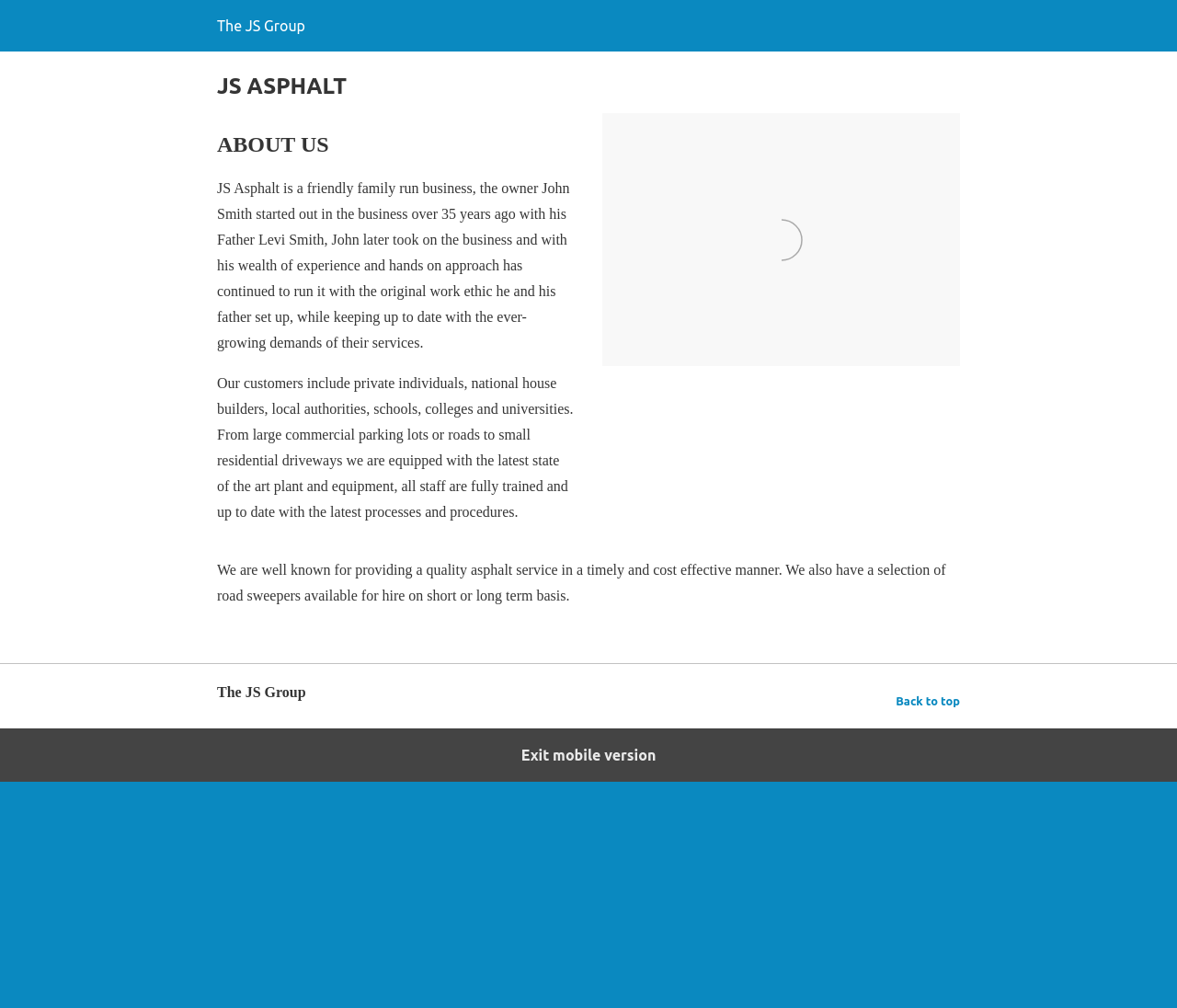What types of customers does JS Asphalt serve?
Provide a detailed and well-explained answer to the question.

The text 'Our customers include private individuals, national house builders, local authorities, schools, colleges and universities...' lists the types of customers that JS Asphalt serves. This information is provided in the StaticText element with bounding box coordinates [0.184, 0.372, 0.487, 0.515].